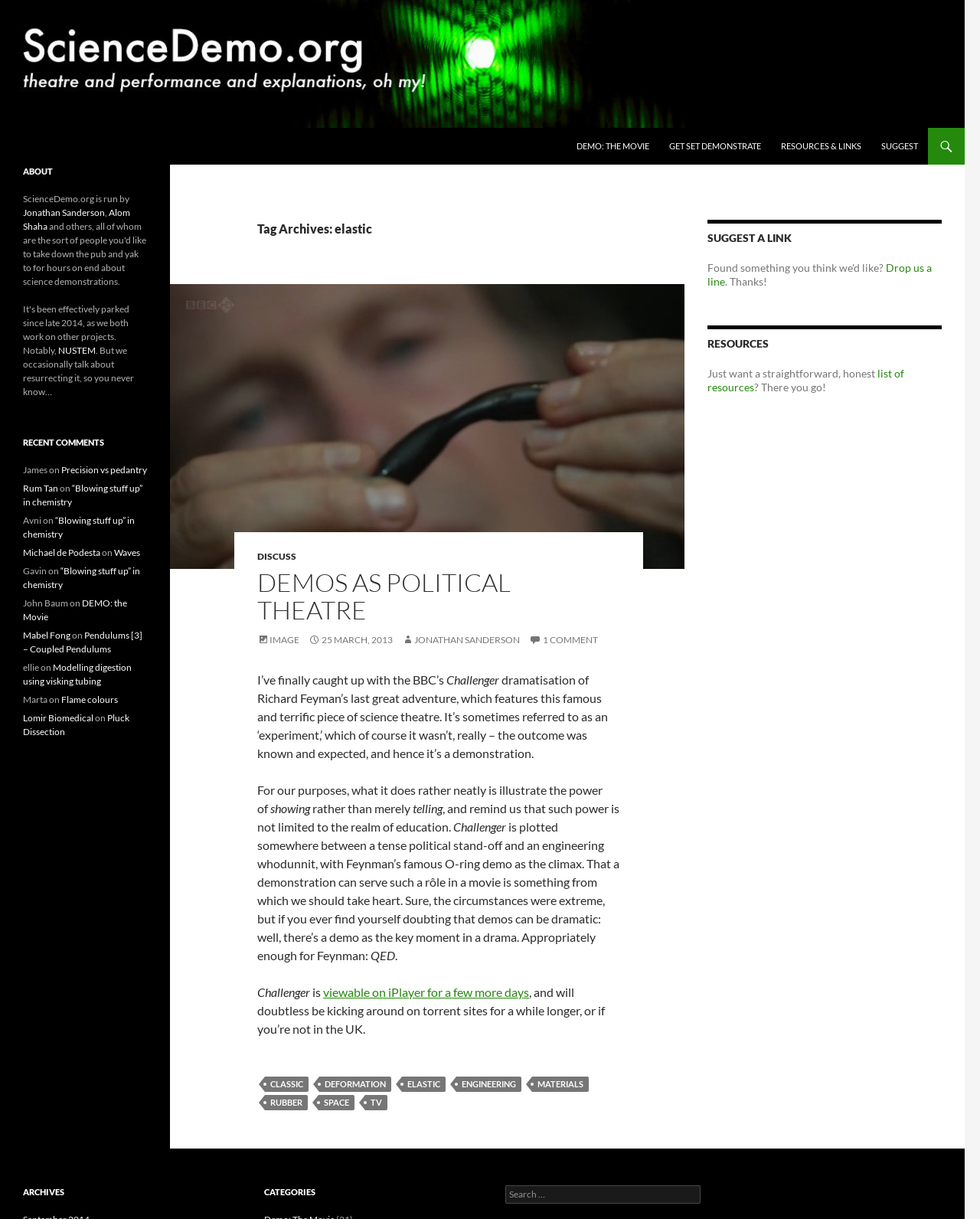Who is the author of the article? Examine the screenshot and reply using just one word or a brief phrase.

Jonathan Sanderson